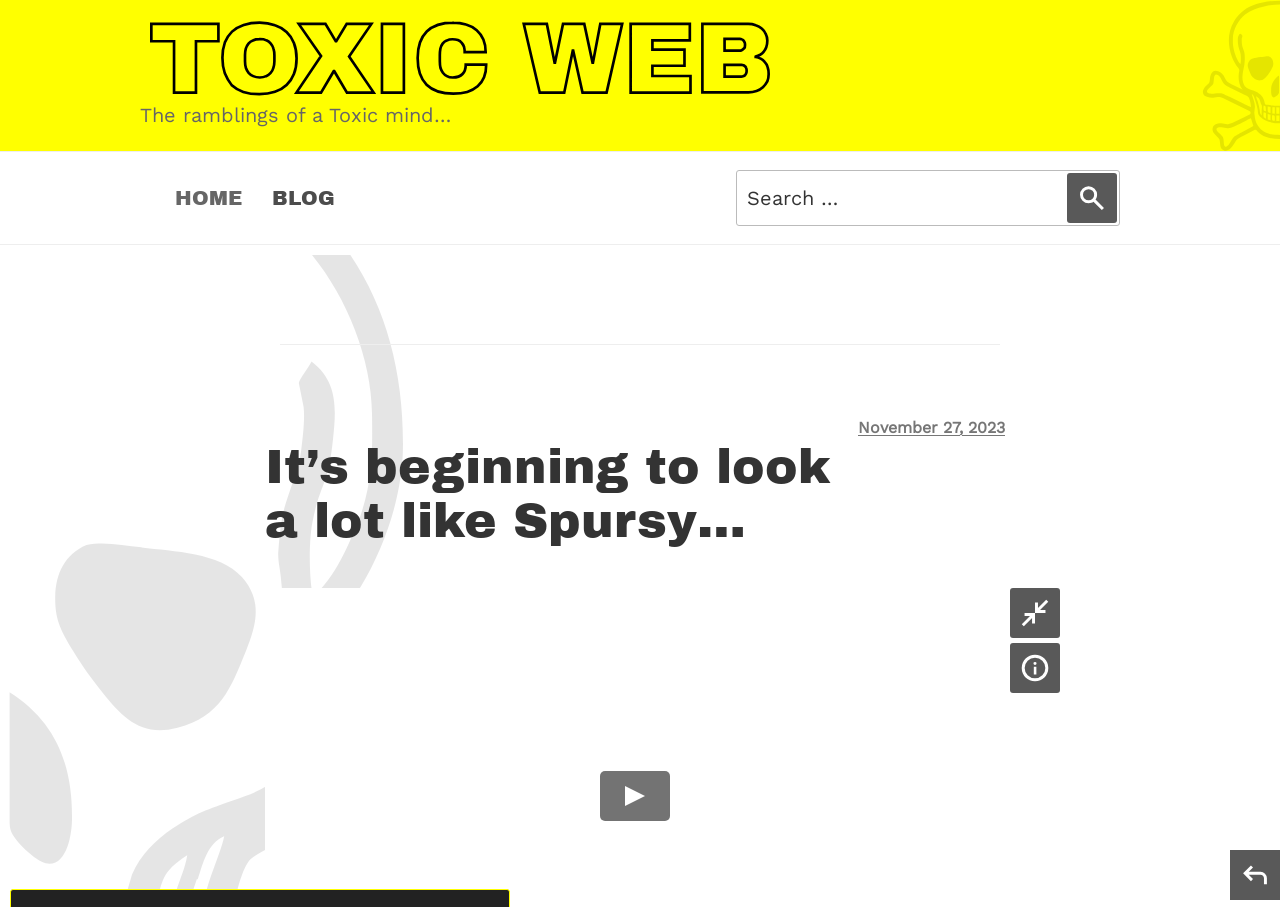Is there a search function on the webpage?
Can you provide a detailed and comprehensive answer to the question?

There is a search function on the webpage, located at the top right corner, which consists of a search box and a search button.